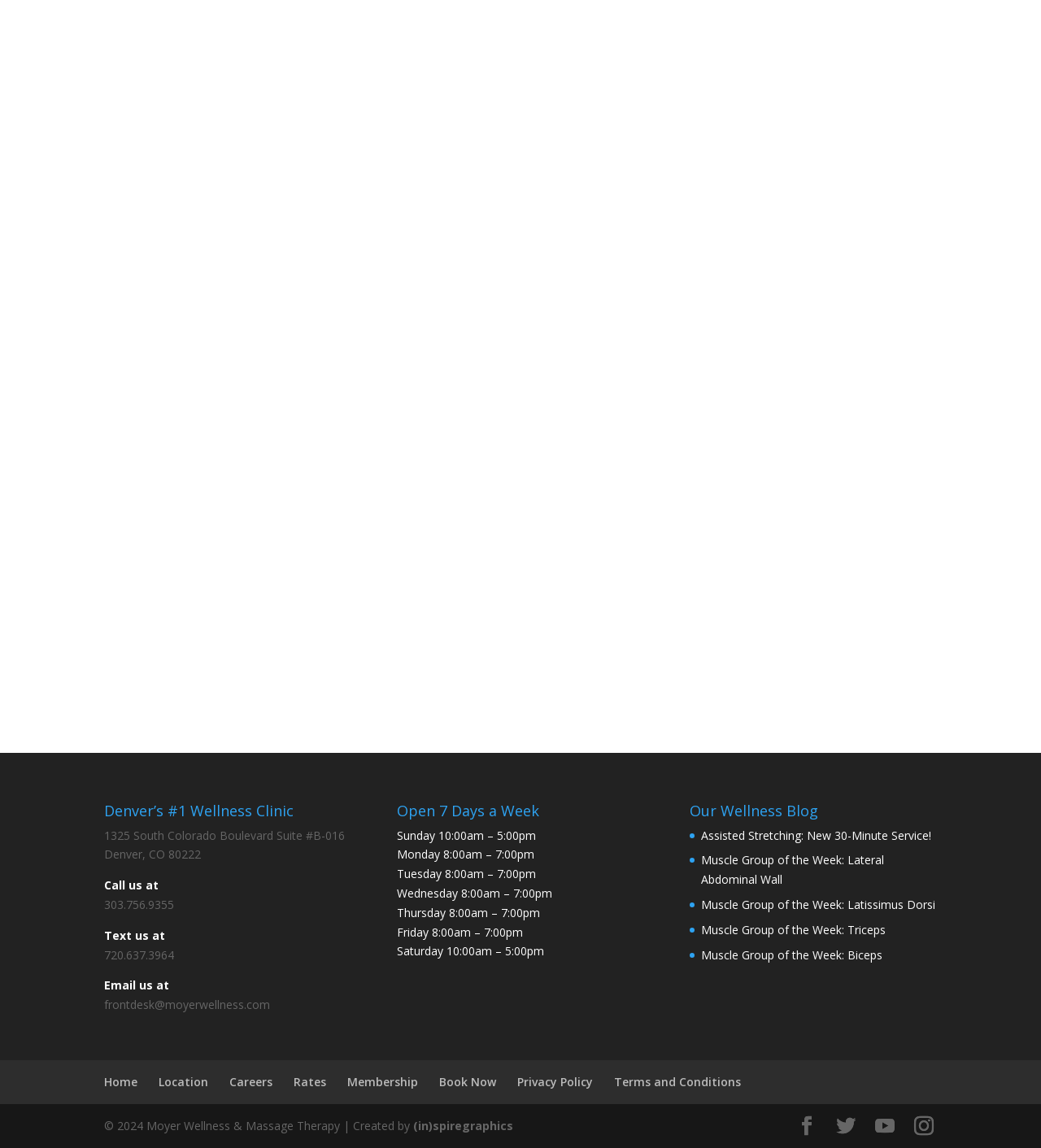Determine the bounding box coordinates of the element's region needed to click to follow the instruction: "Read more about Wearing and sharing with ERP". Provide these coordinates as four float numbers between 0 and 1, formatted as [left, top, right, bottom].

None